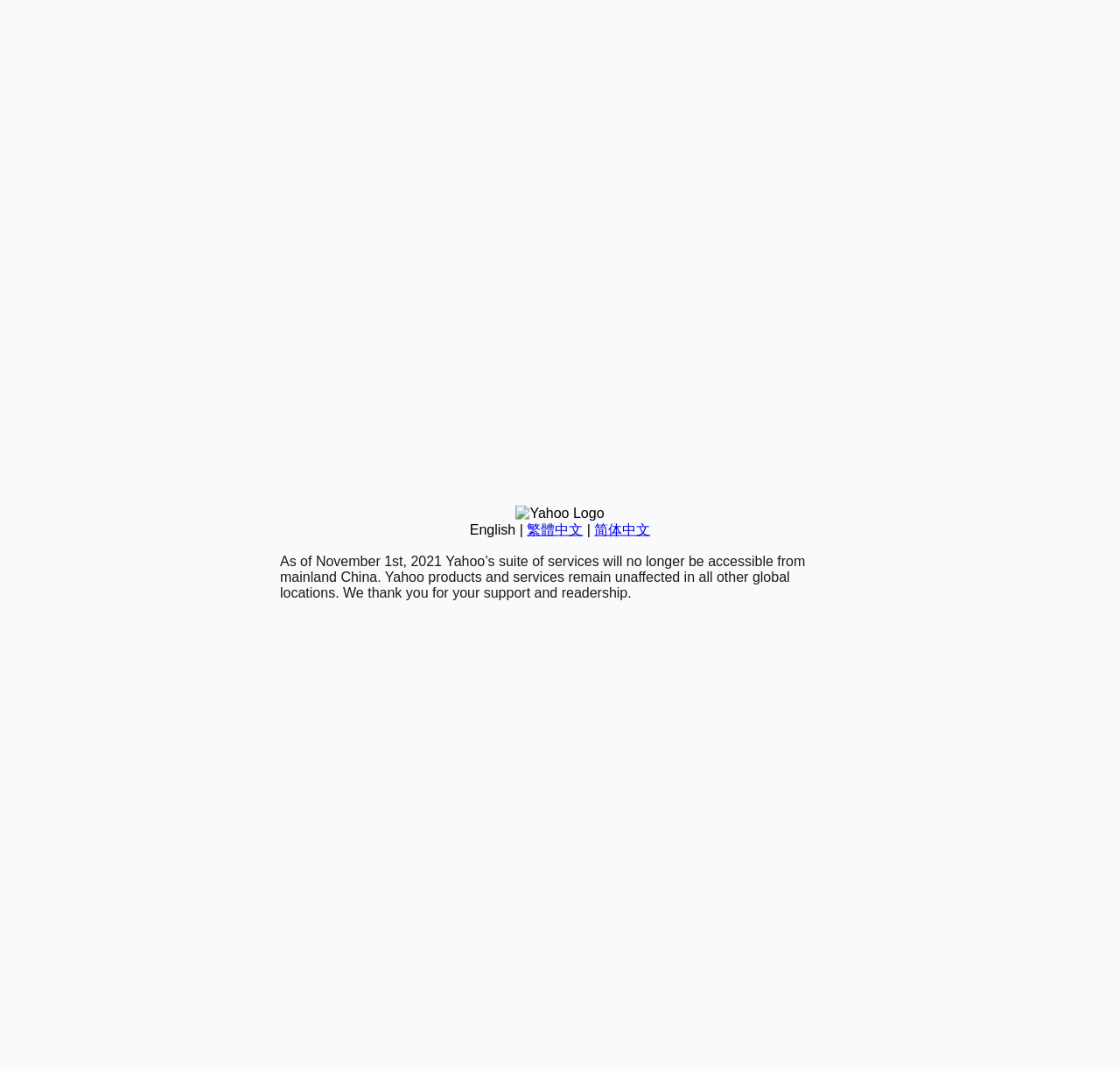Identify the bounding box of the UI component described as: "English".

[0.419, 0.487, 0.46, 0.501]